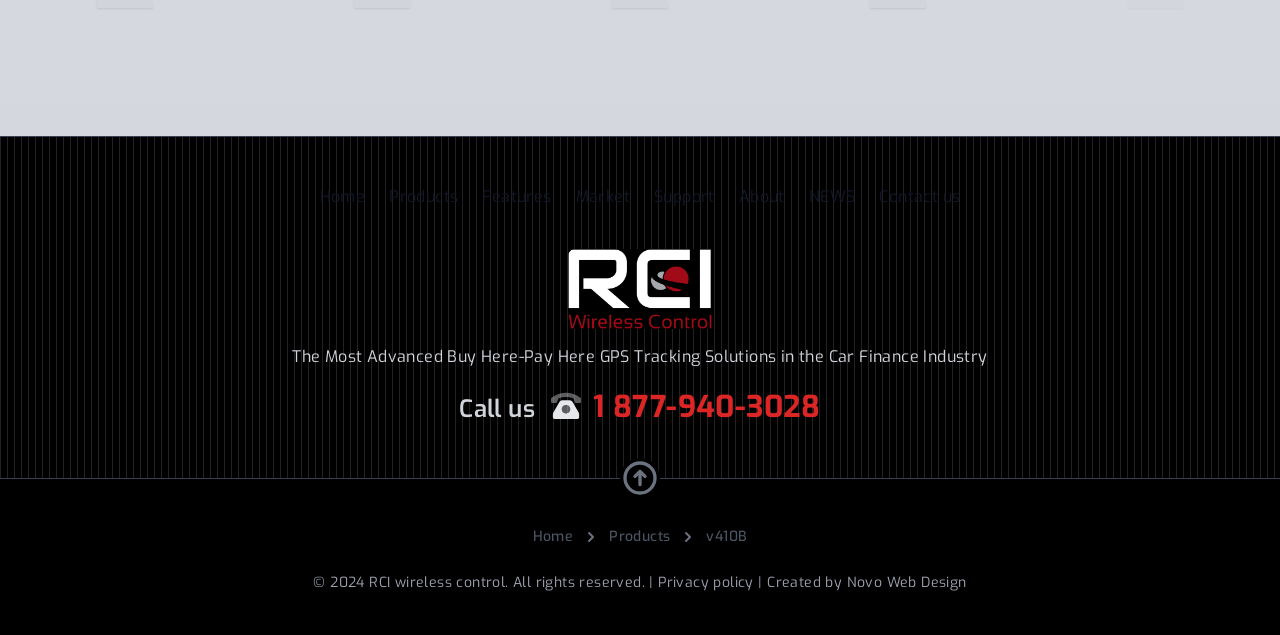Identify and provide the bounding box coordinates of the UI element described: "Chandeliers". The coordinates should be formatted as [left, top, right, bottom], with each number being a float between 0 and 1.

None